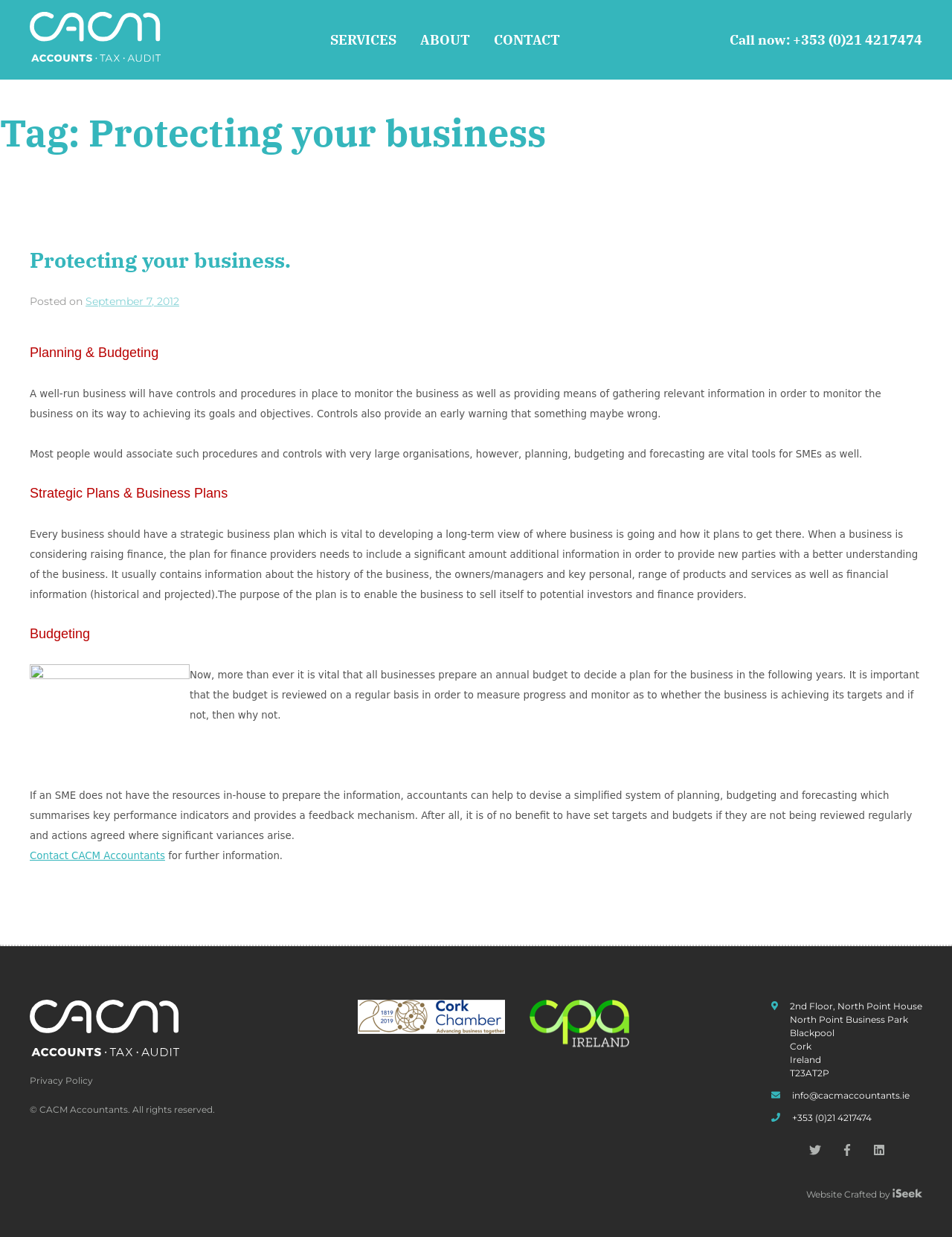By analyzing the image, answer the following question with a detailed response: What is the phone number to call?

I found the phone number by looking at the link with the text '+353 (0)21 4217474' which is located at the top right corner of the webpage and also at the bottom of the webpage.